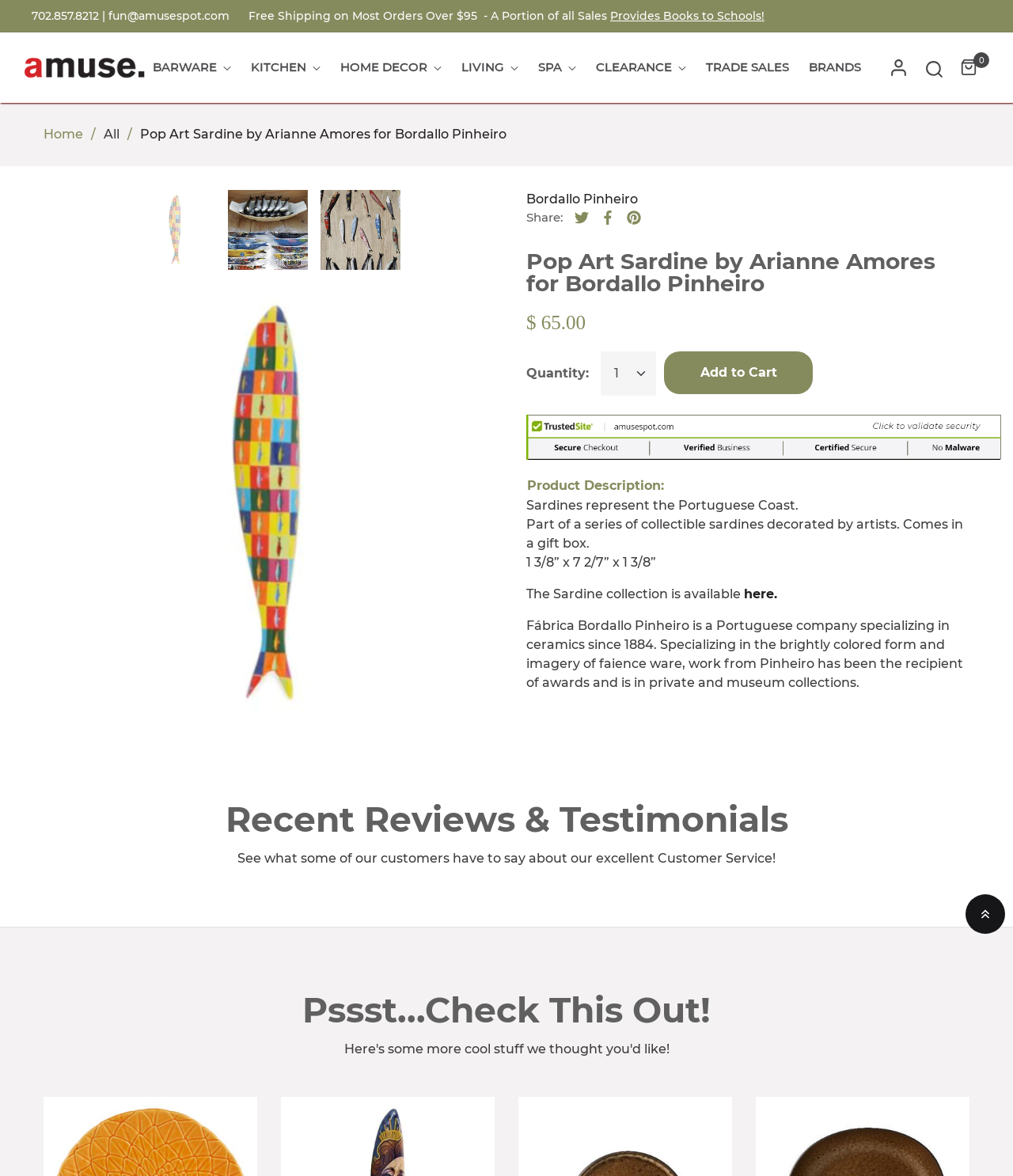What is the price of the Pop Art Sardine? Using the information from the screenshot, answer with a single word or phrase.

$ 65.00